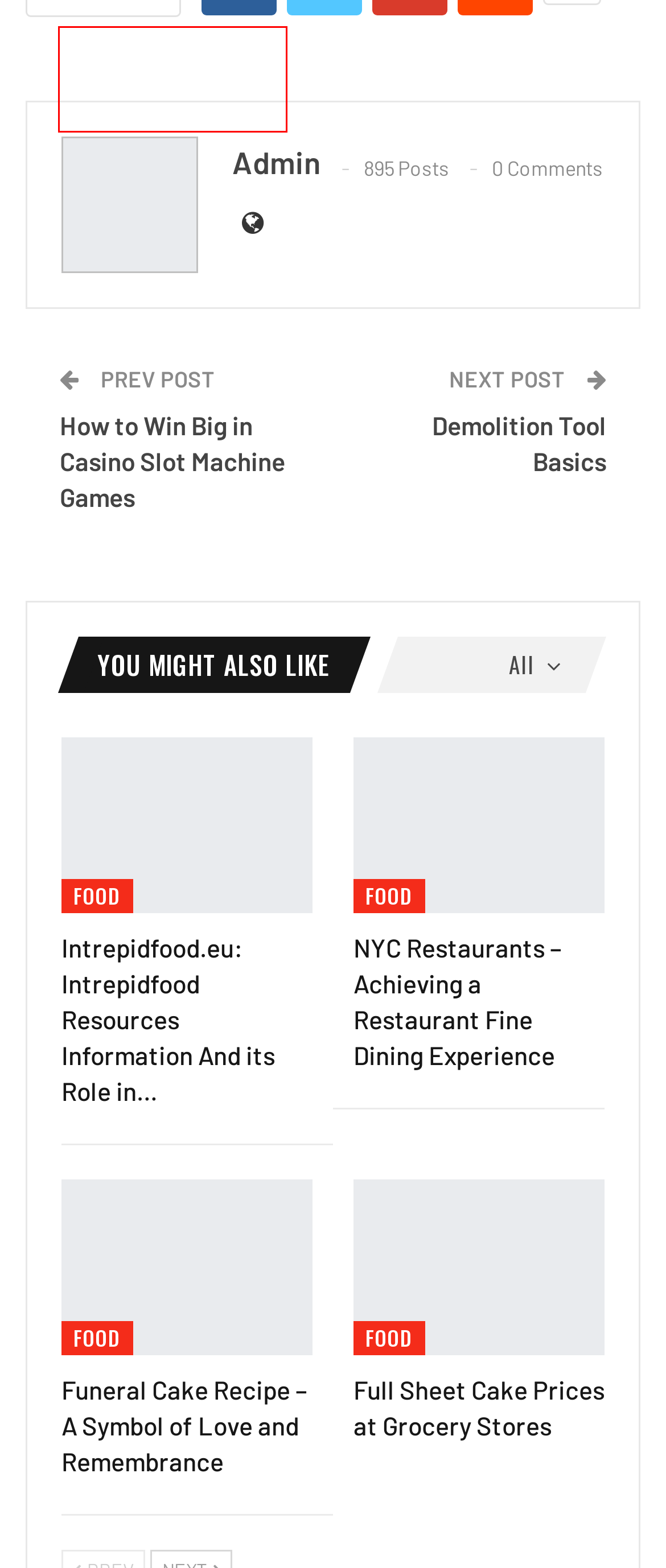You are looking at a screenshot of a webpage with a red bounding box around an element. Determine the best matching webpage description for the new webpage resulting from clicking the element in the red bounding box. Here are the descriptions:
A. Demolition Tool Basics - Worldidol
B. Food - Worldidol
C. How To Win Big In Casino Slot Machine Games - Worldidol
D. The Double Hung Window - Worldidol
E. Strategies For Enjoying Best Cambodia Music Festival - Worldidol
F. Full Sheet Cake Prices At Grocery Stores - Worldidol
G. Why Coworking Programs For Digital Nomads Is The Exclusive - Worldidol
H. What Is Asphalt? - Worldidol

C